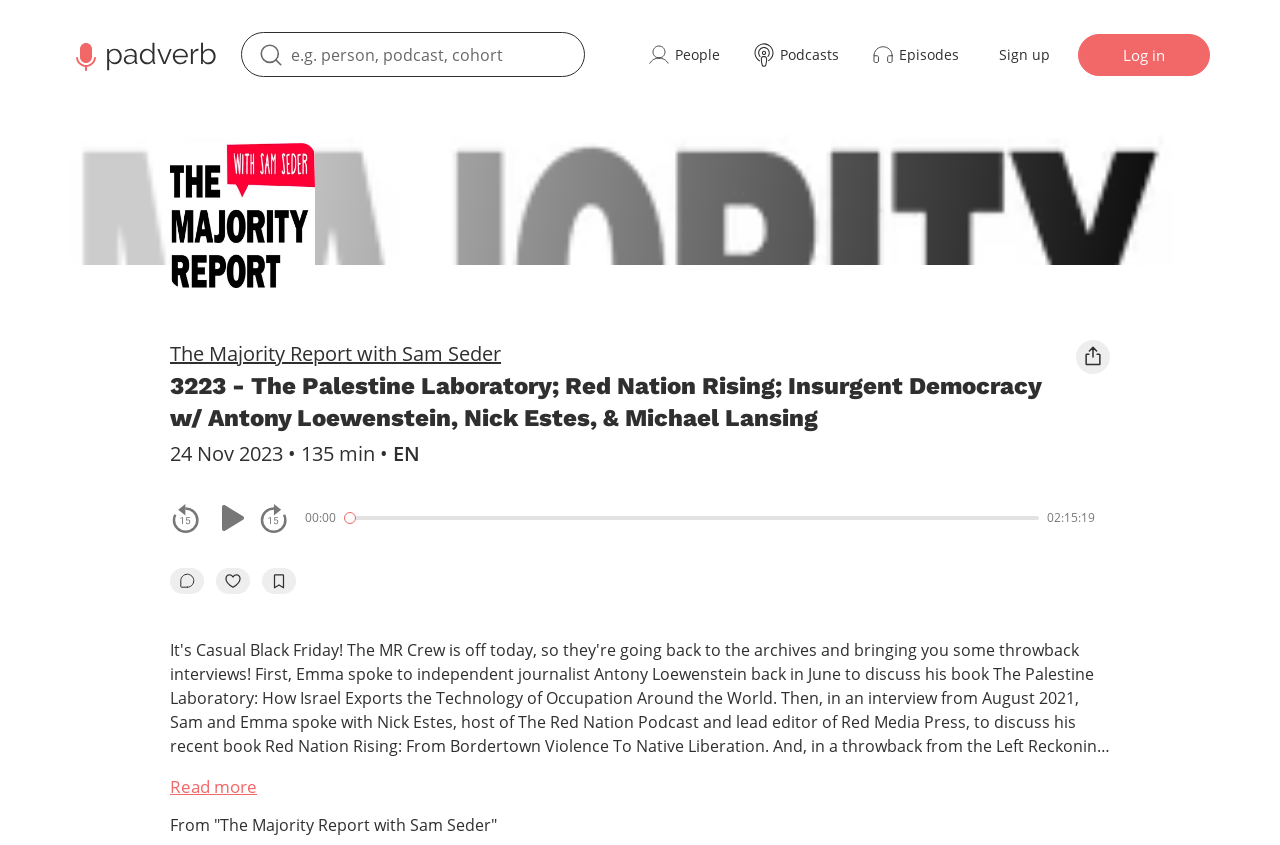Please determine the main heading text of this webpage.

3223 - The Palestine Laboratory; Red Nation Rising; Insurgent Democracy w/ Antony Loewenstein, Nick Estes, & Michael Lansing